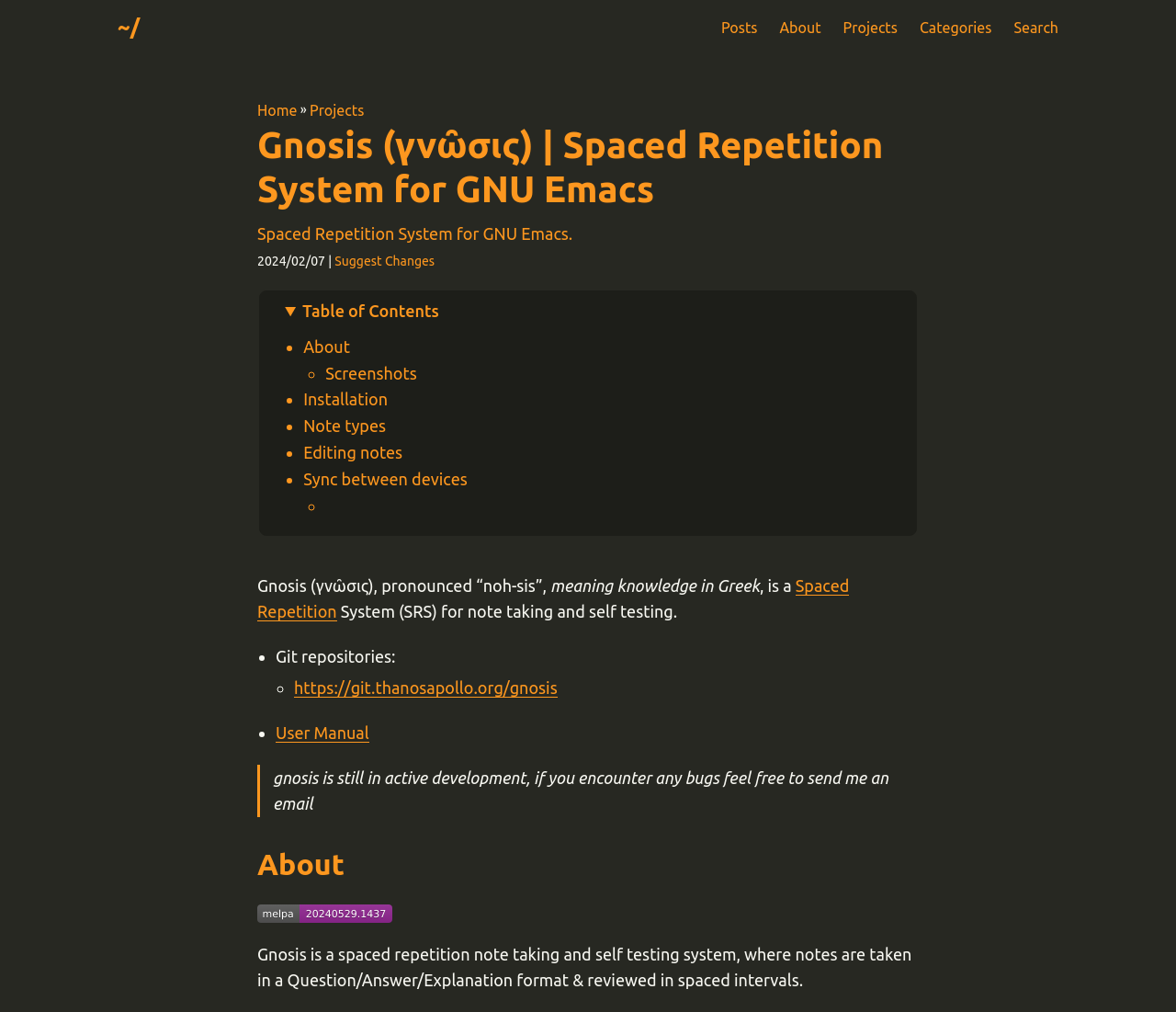Please find the bounding box coordinates of the element's region to be clicked to carry out this instruction: "view projects".

[0.717, 0.0, 0.763, 0.054]